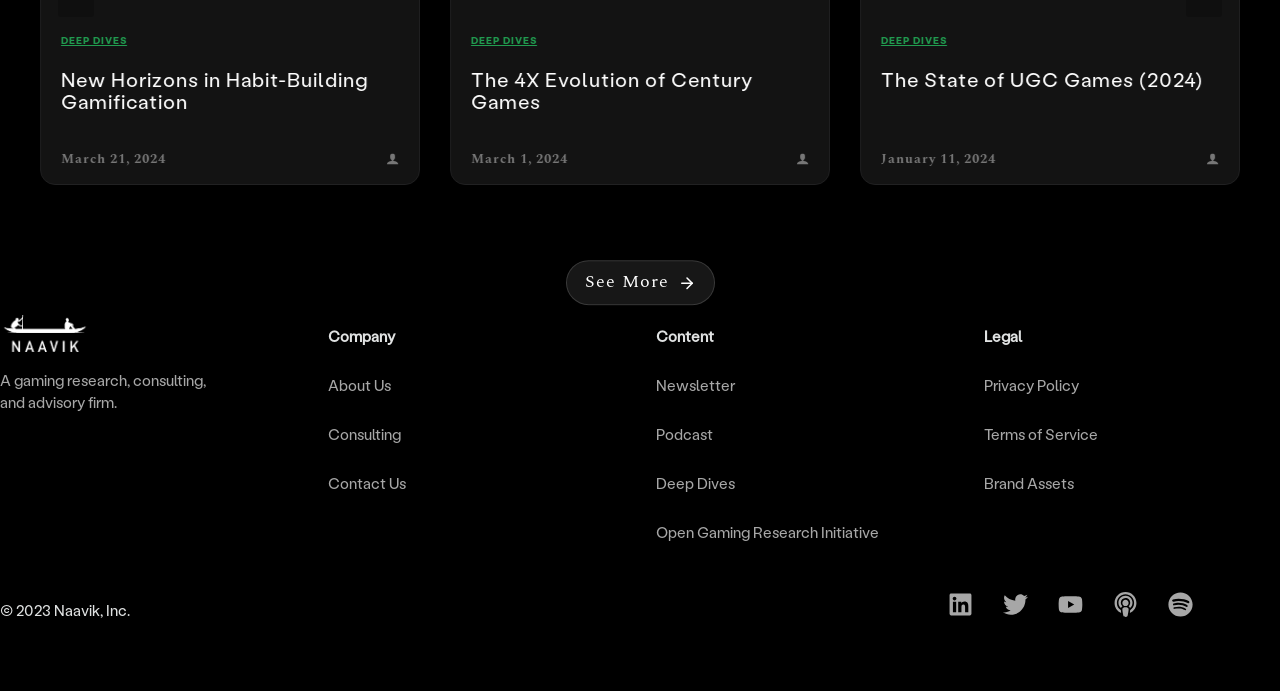Based on the image, provide a detailed response to the question:
How many slides are available?

I counted the number of tabs in the tablist, which are labeled as 'Go to slide 1', 'Go to slide 2', ..., 'Go to slide 6', indicating that there are 6 slides available.